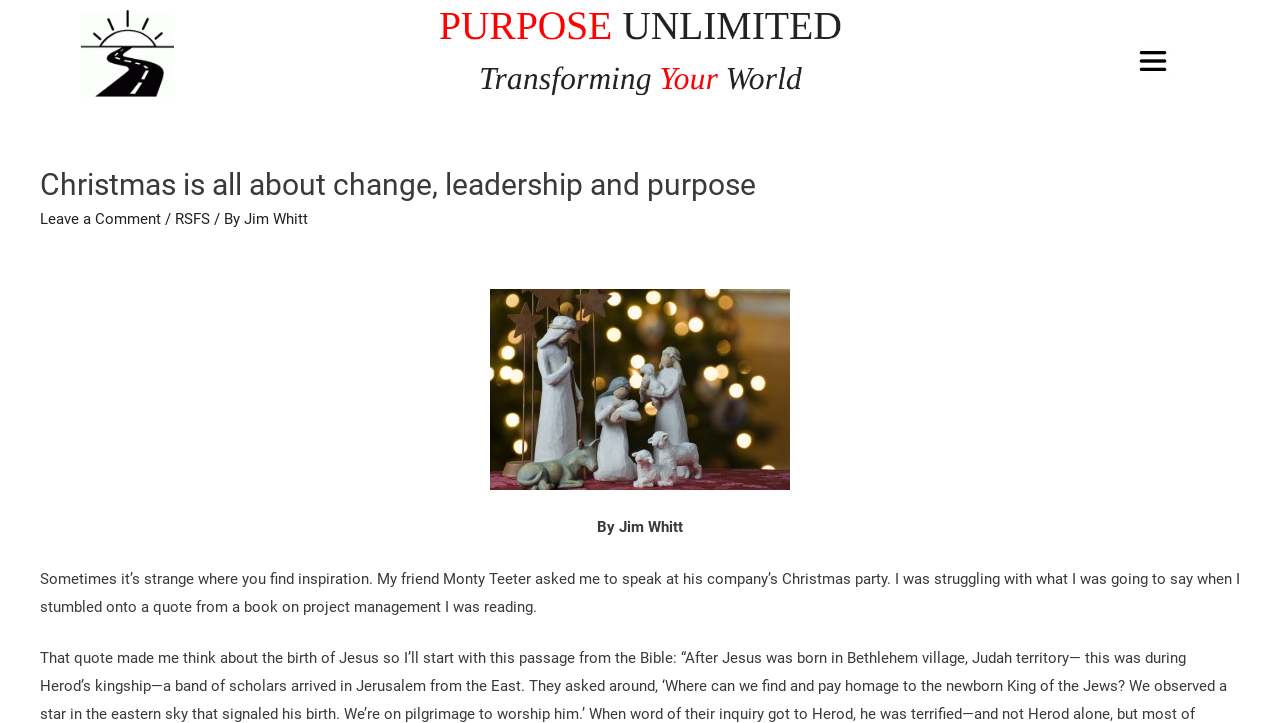With reference to the screenshot, provide a detailed response to the question below:
What is the author of the article?

I found a link element with the text 'Jim Whitt' which is likely to be the author of the article, as it is mentioned alongside the article title and is a common format for author attribution.